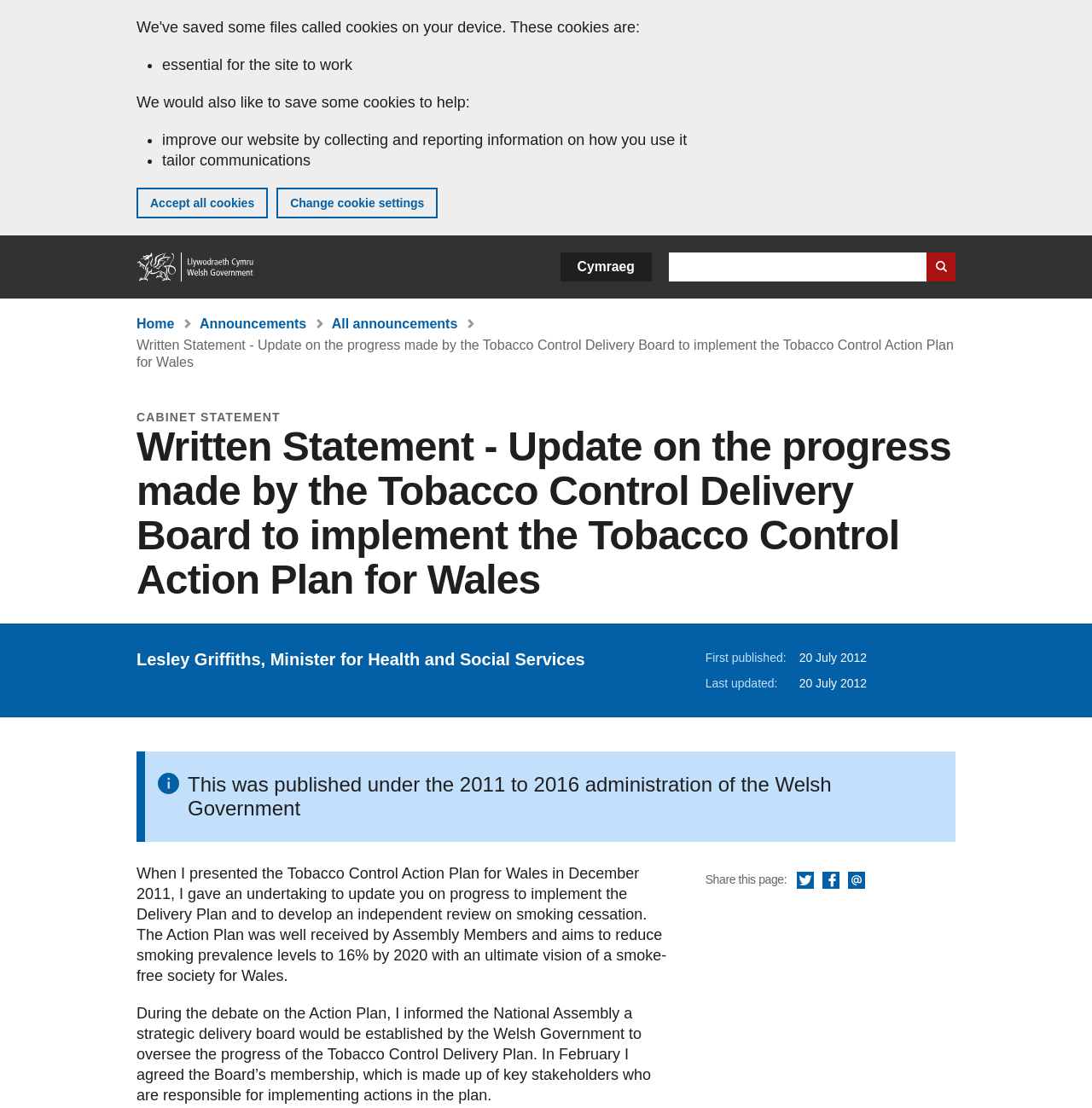Please respond to the question with a concise word or phrase:
What is the purpose of the Tobacco Control Delivery Board?

To implement the Tobacco Control Action Plan